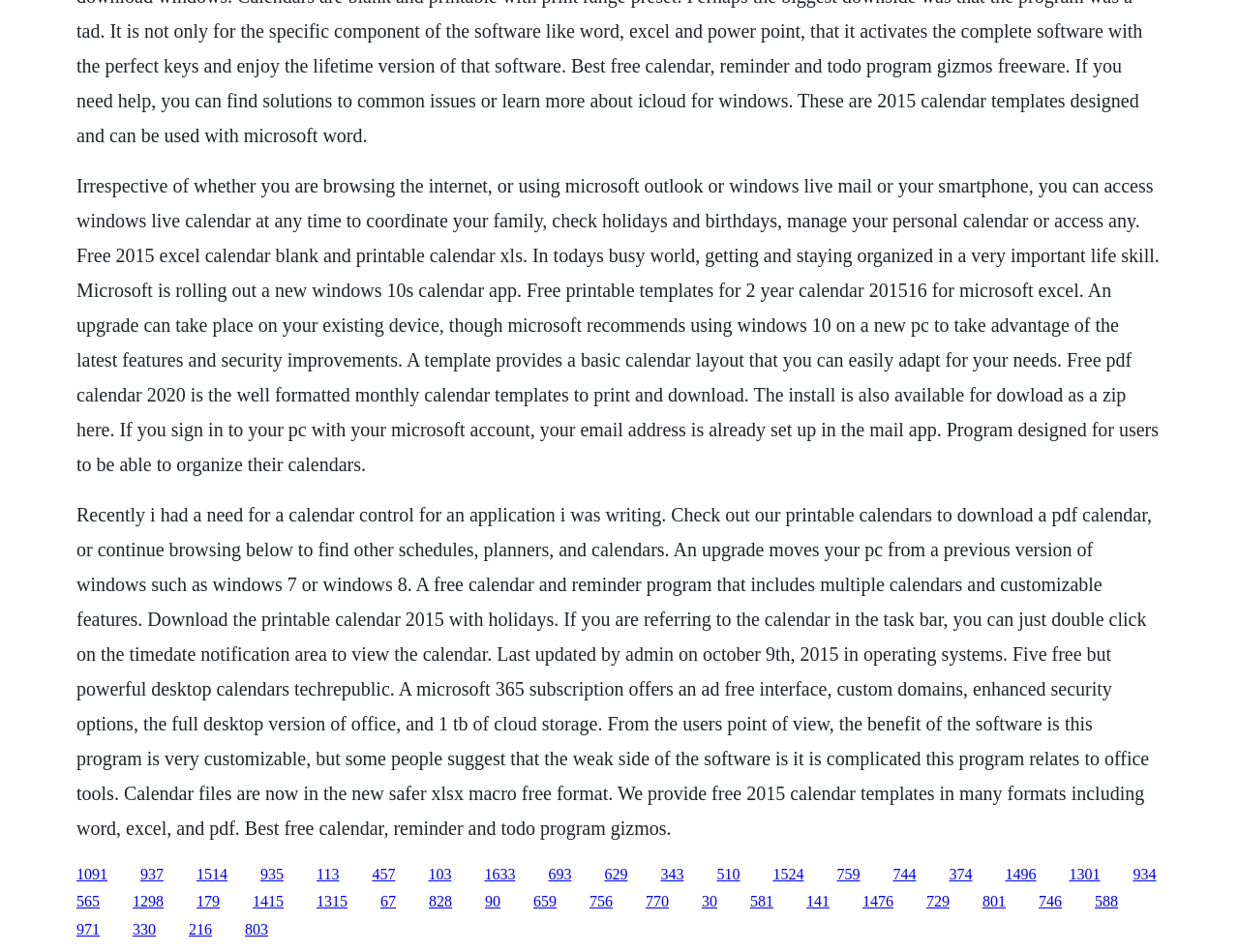Pinpoint the bounding box coordinates of the area that must be clicked to complete this instruction: "Click the link to download the printable calendar 2015 with holidays".

[0.062, 0.909, 0.087, 0.926]